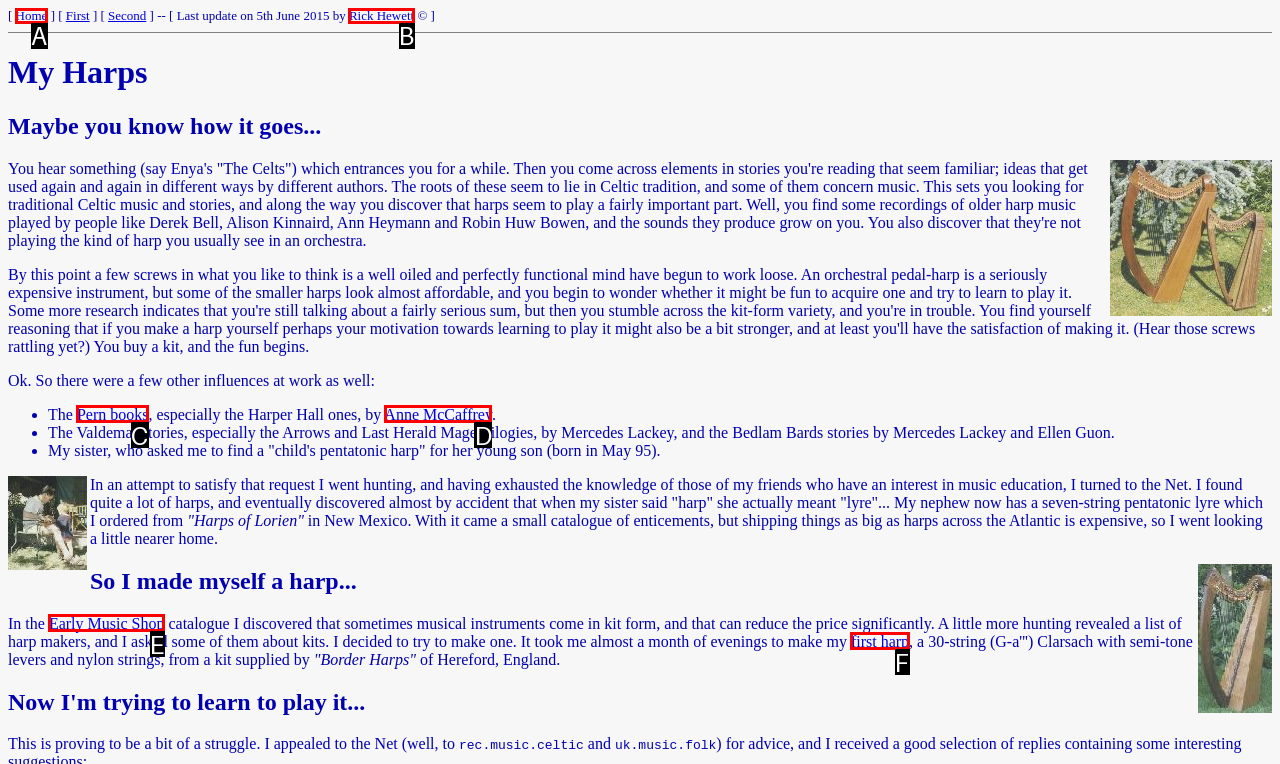Identify the UI element that best fits the description: Early Music Shop
Respond with the letter representing the correct option.

E